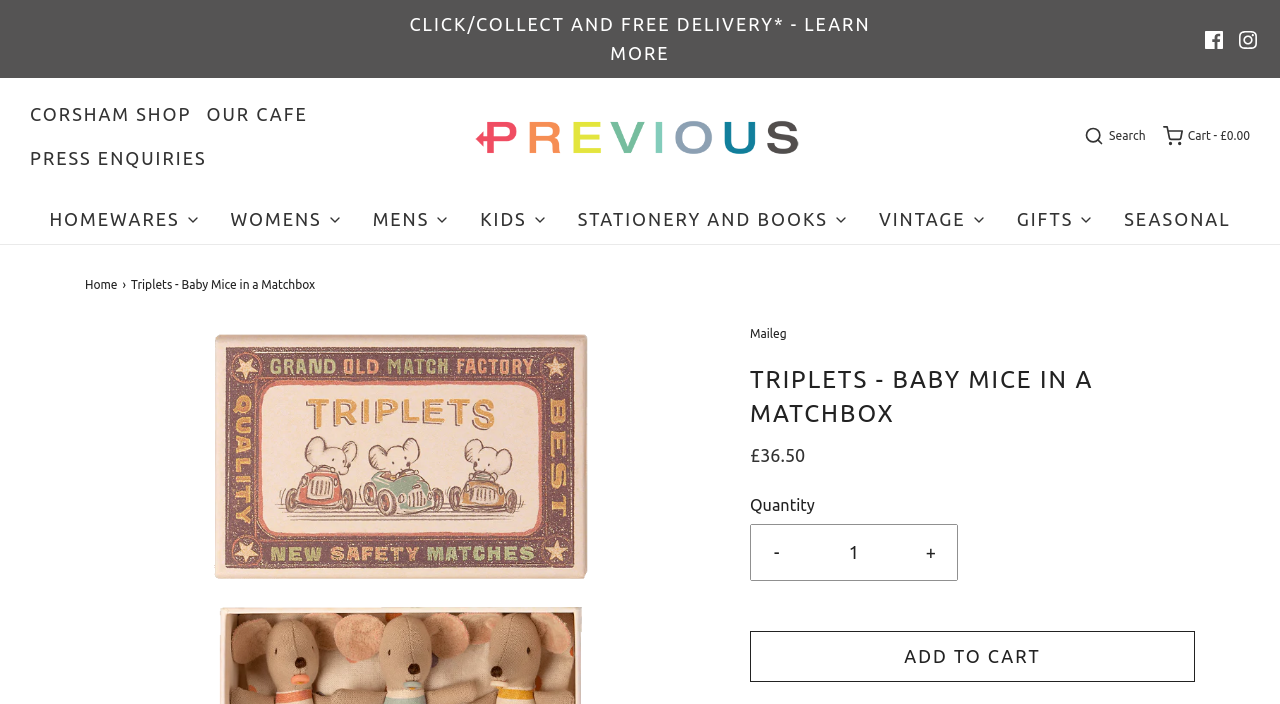Based on the element description "Add to Cart", predict the bounding box coordinates of the UI element.

[0.586, 0.896, 0.934, 0.969]